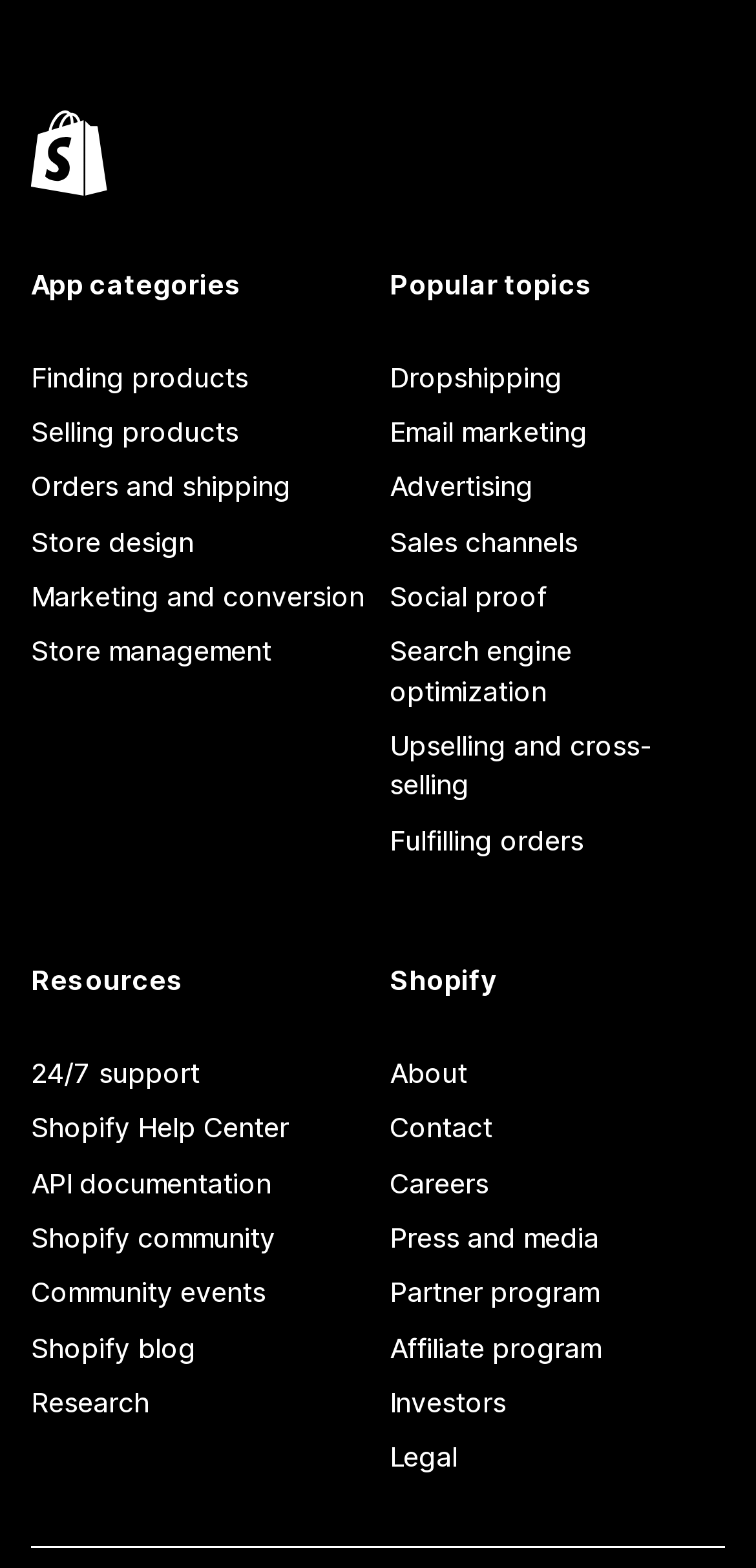Using the provided element description: "Finding products", identify the bounding box coordinates. The coordinates should be four floats between 0 and 1 in the order [left, top, right, bottom].

[0.041, 0.223, 0.485, 0.258]